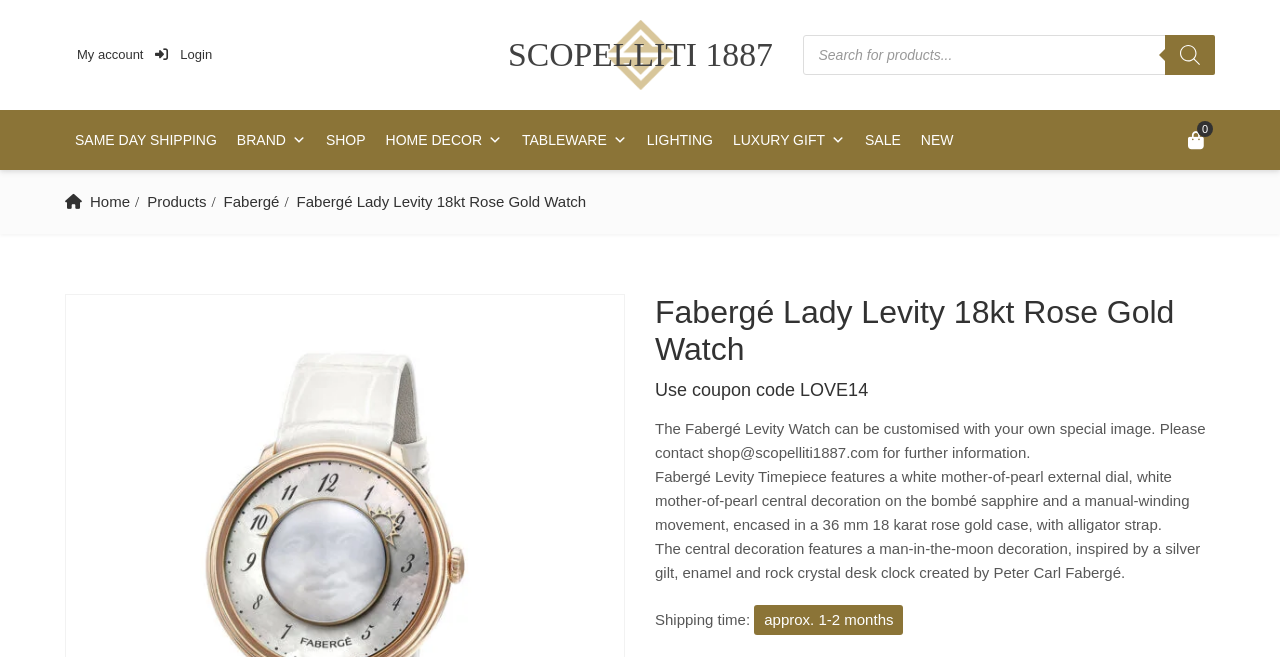Identify the bounding box coordinates for the region of the element that should be clicked to carry out the instruction: "email contact@tamarapincus.com". The bounding box coordinates should be four float numbers between 0 and 1, i.e., [left, top, right, bottom].

None